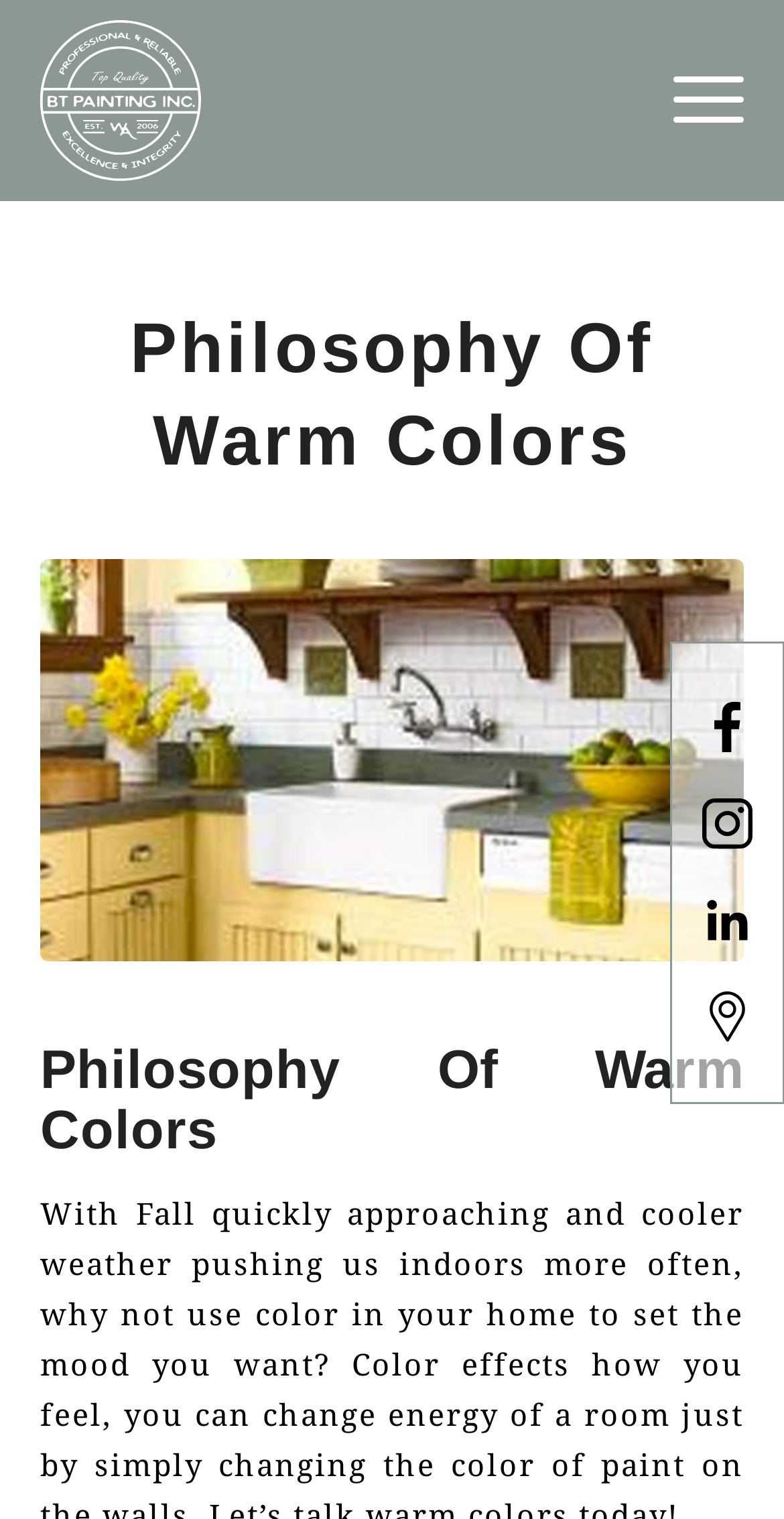What is the primary heading on this webpage?

Philosophy Of Warm Colors